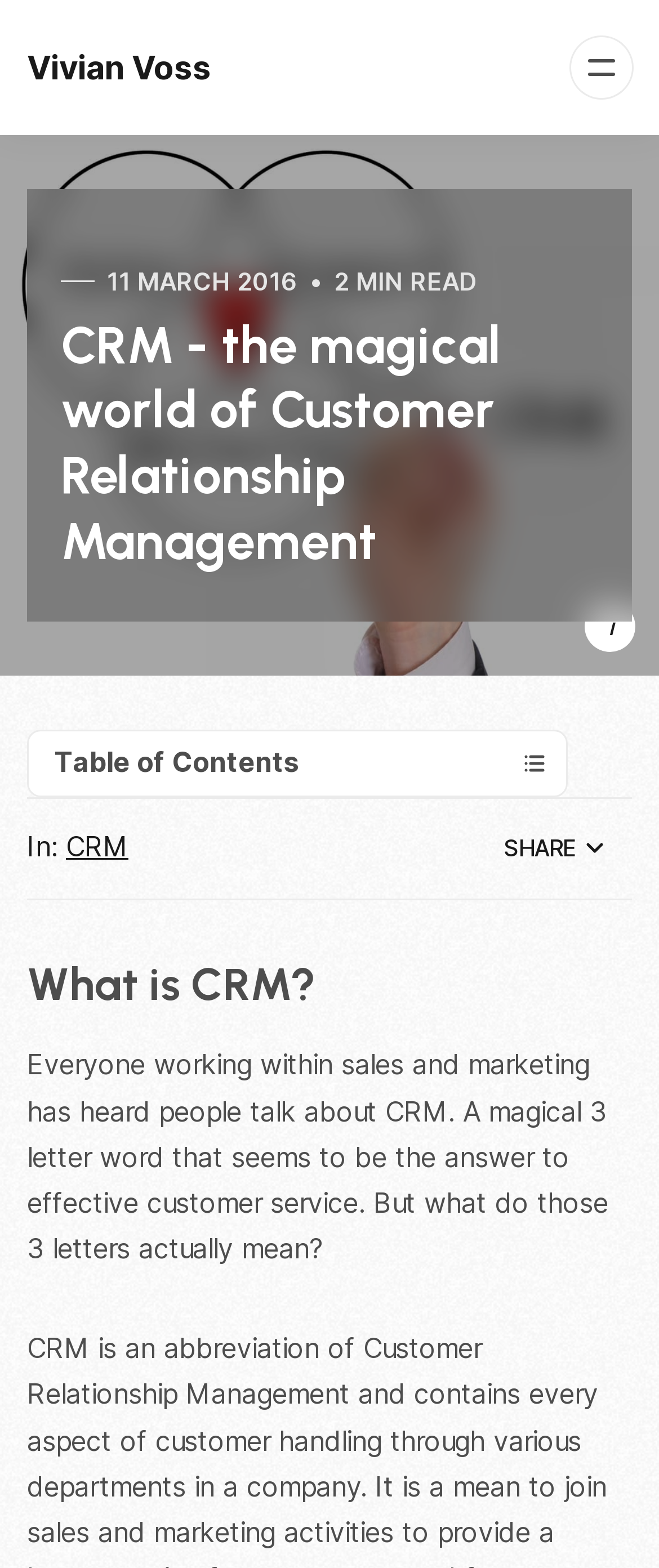What is the estimated reading time of this article?
Give a comprehensive and detailed explanation for the question.

The estimated reading time is mentioned next to the date of publication, which is '2 MIN READ'. This information is provided to give readers an idea of how long it will take to read the article.